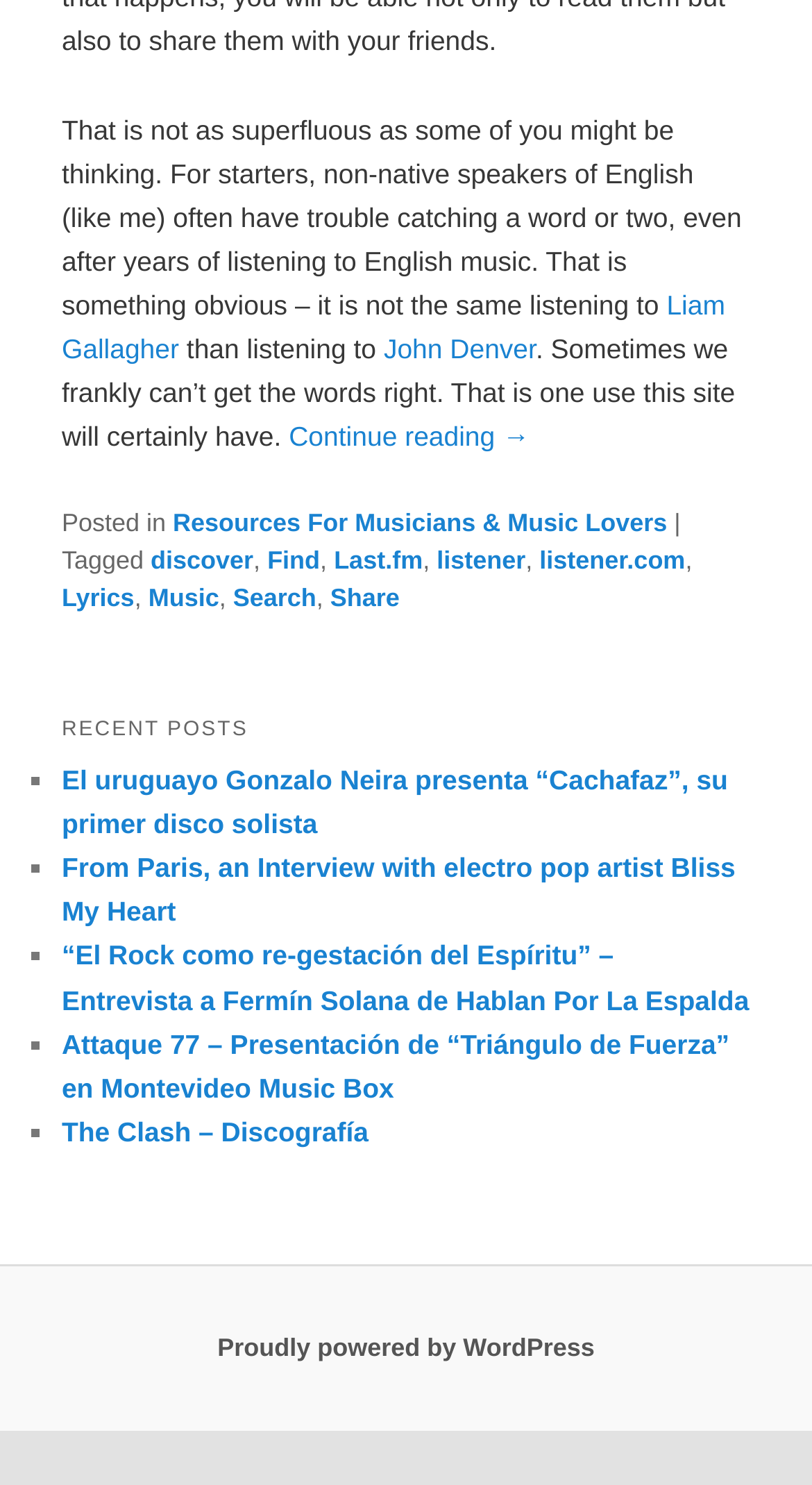What is the category of the post tagged with 'discover'?
Please provide a comprehensive answer based on the information in the image.

The post tagged with 'discover' is categorized under 'Resources For Musicians & Music Lovers', which is indicated by the link in the footer section of the webpage.